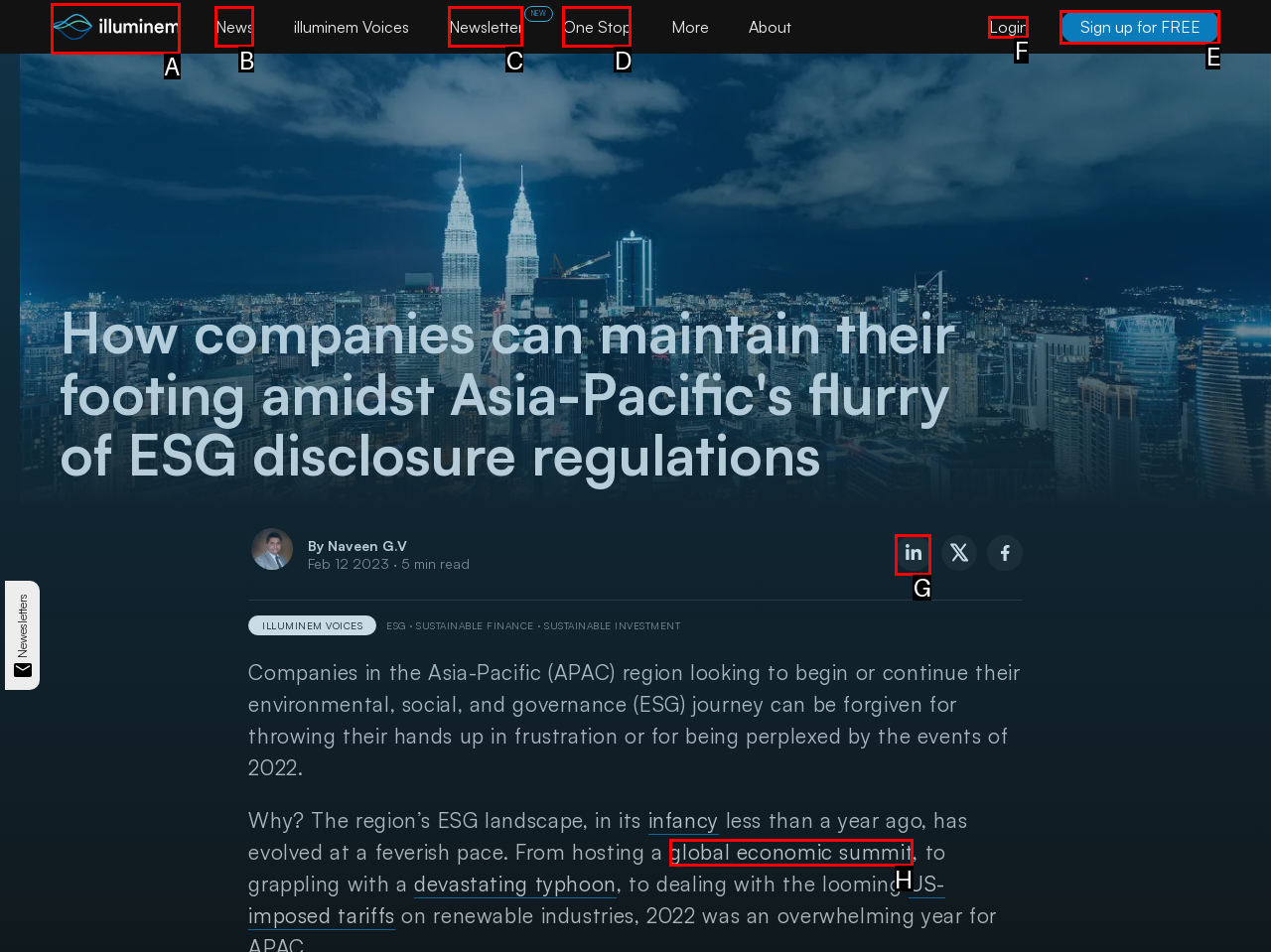Identify the appropriate lettered option to execute the following task: Click the login button
Respond with the letter of the selected choice.

F